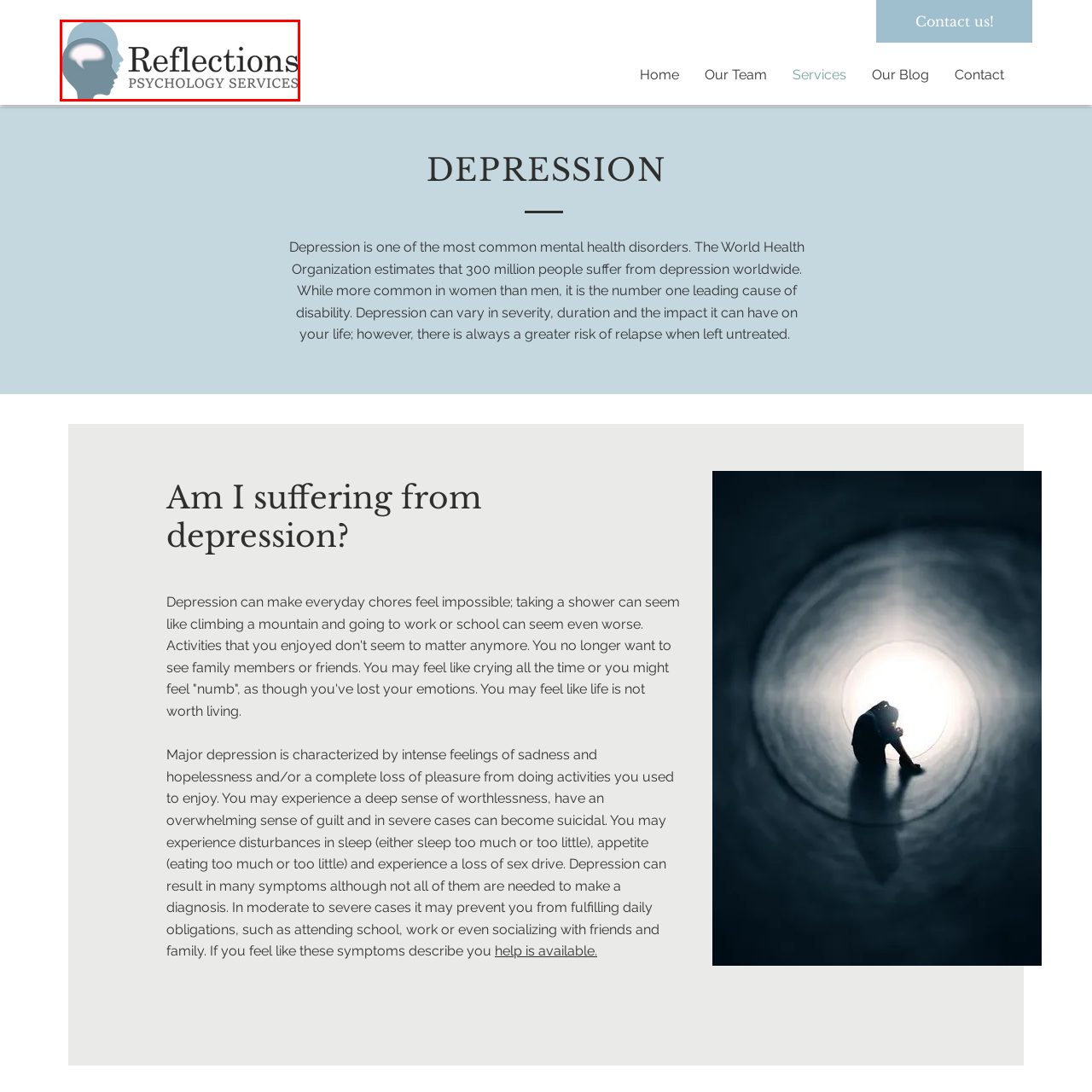Analyze the image surrounded by the red box and respond concisely: What is depicted inside the human head?

Brain